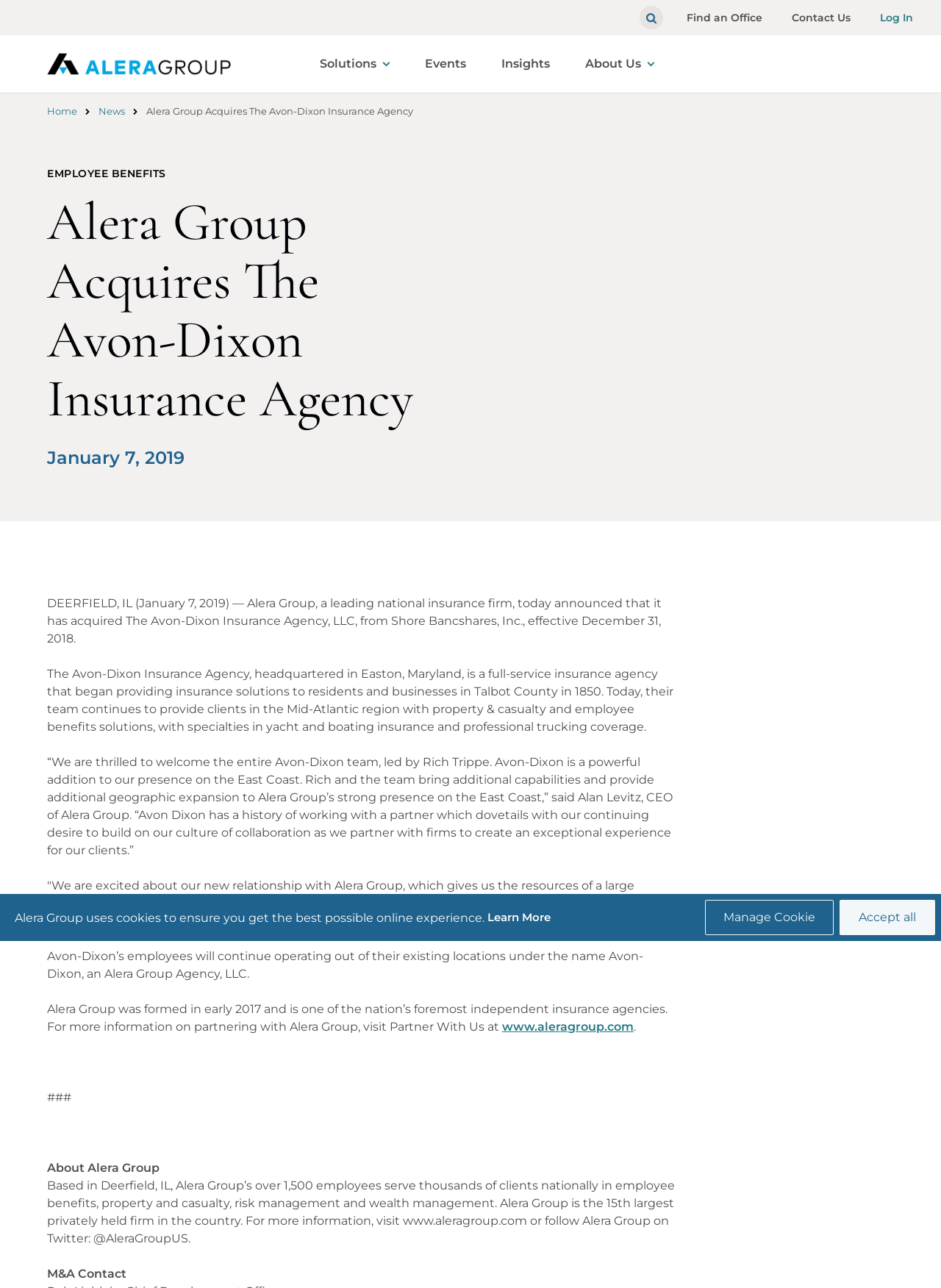Can you find the bounding box coordinates for the element that needs to be clicked to execute this instruction: "Click on 'Show search'"? The coordinates should be given as four float numbers between 0 and 1, i.e., [left, top, right, bottom].

[0.68, 0.005, 0.705, 0.023]